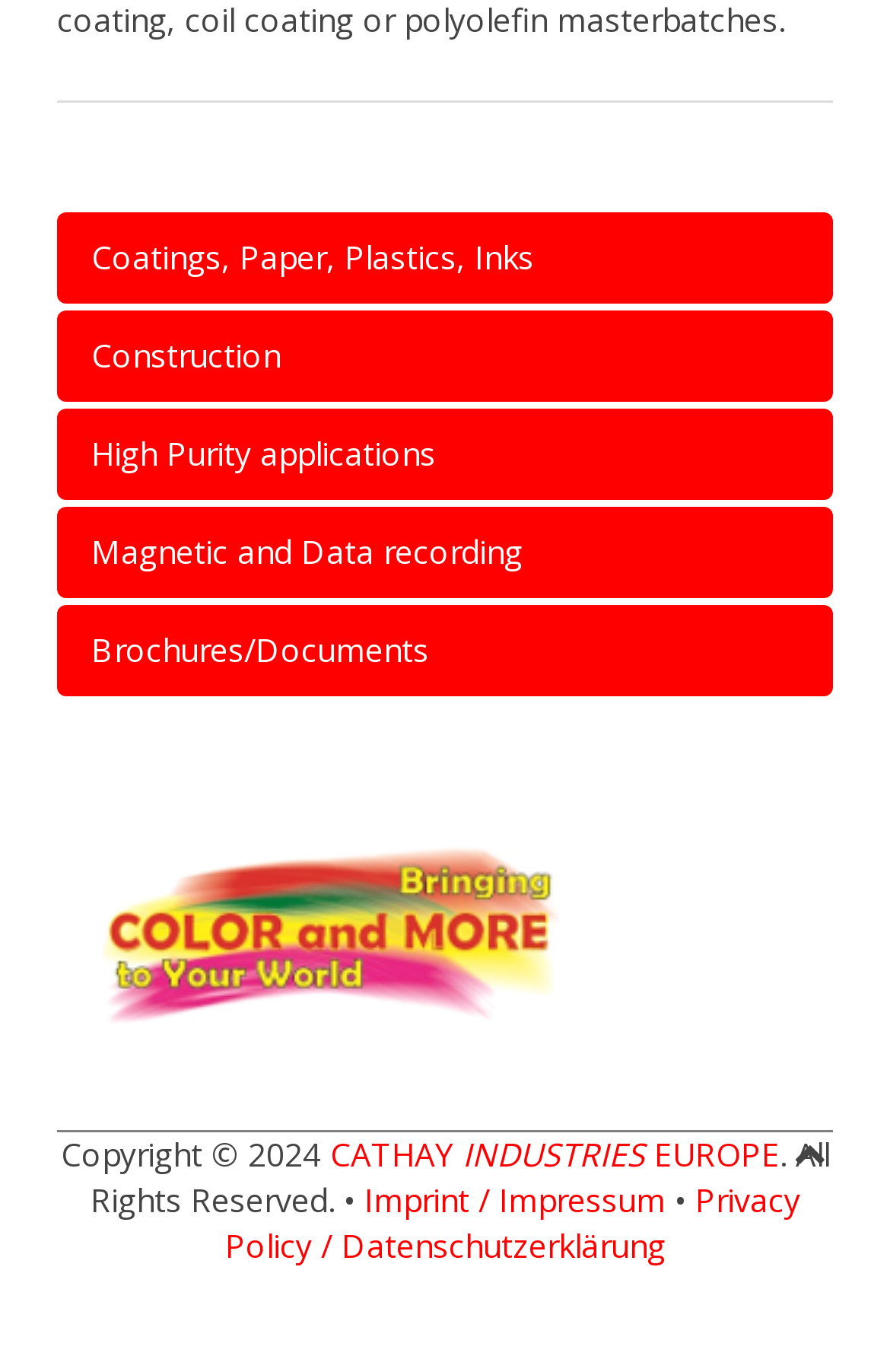What is the copyright year?
Respond with a short answer, either a single word or a phrase, based on the image.

2024